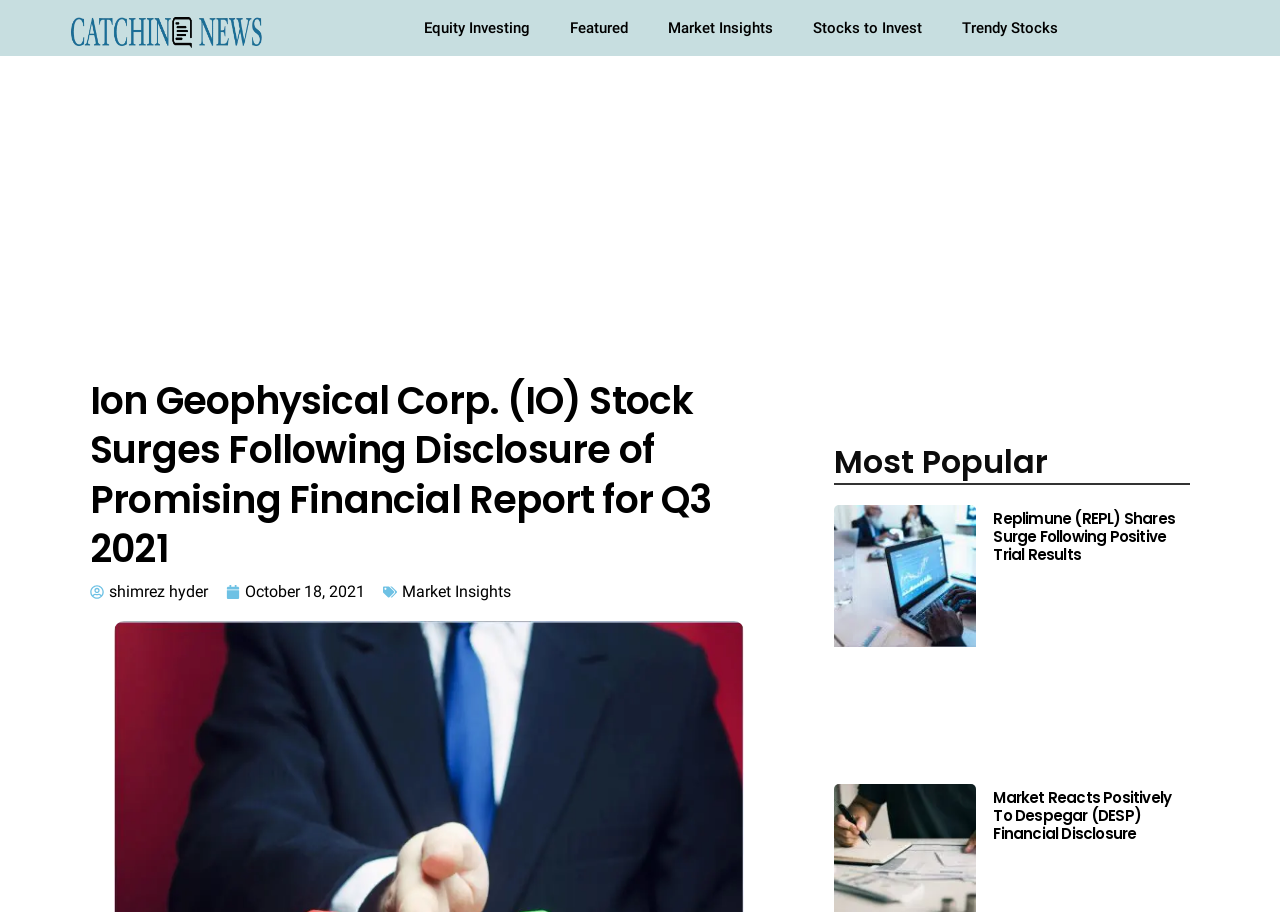Please identify the bounding box coordinates of the clickable element to fulfill the following instruction: "Read the news about Ion Geophysical Corp. (IO) Stock". The coordinates should be four float numbers between 0 and 1, i.e., [left, top, right, bottom].

[0.07, 0.412, 0.621, 0.629]